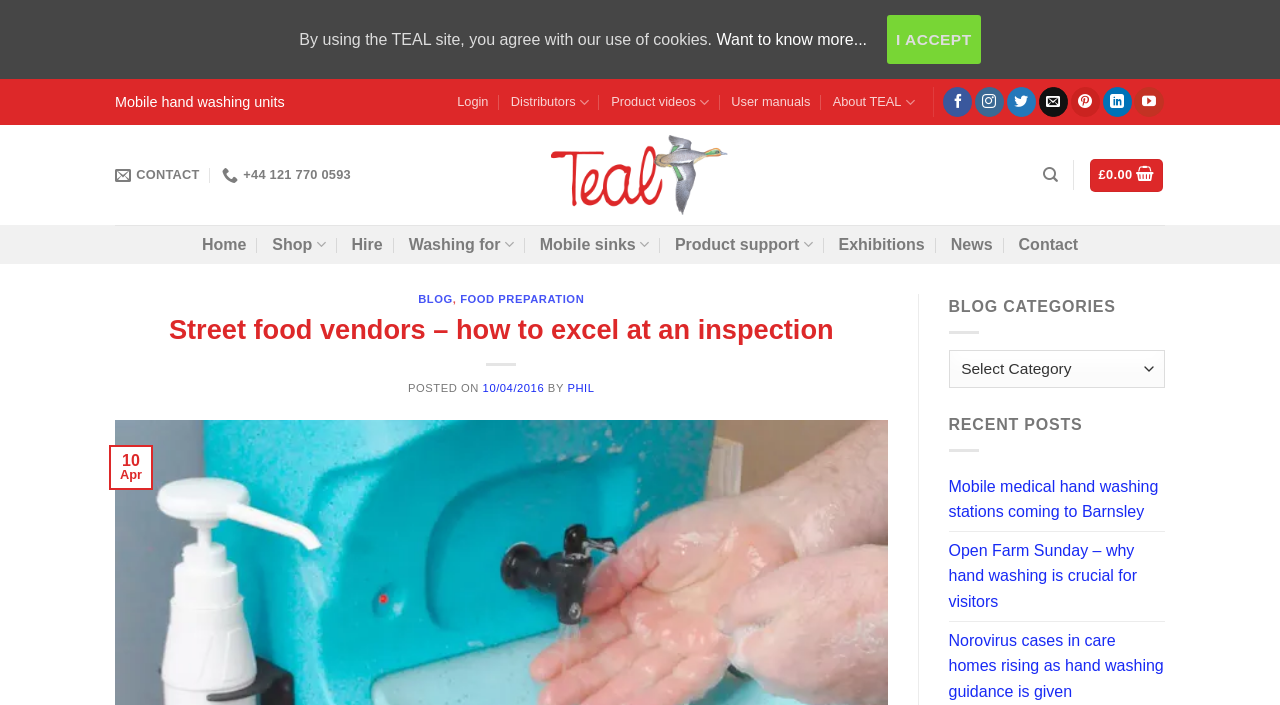Identify the bounding box for the UI element described as: "Home". The coordinates should be four float numbers between 0 and 1, i.e., [left, top, right, bottom].

[0.158, 0.322, 0.192, 0.373]